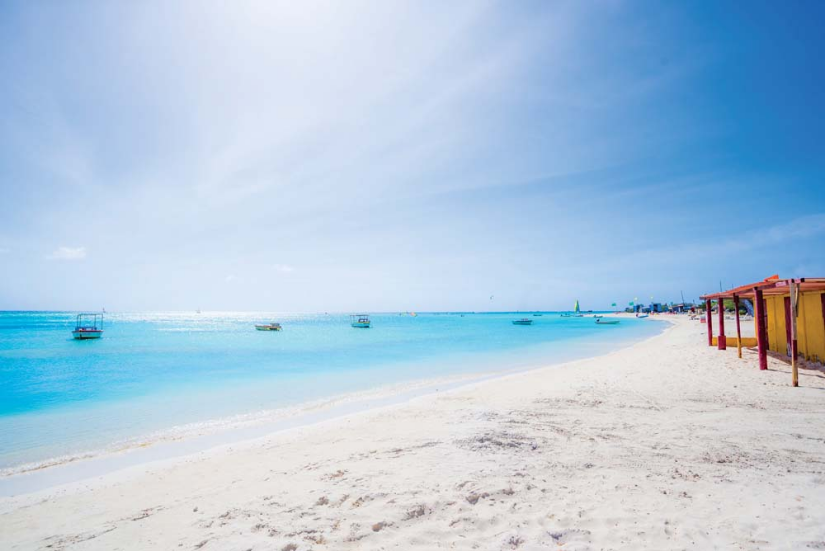Please give a succinct answer to the question in one word or phrase:
What is the purpose of the beach huts?

Local touch